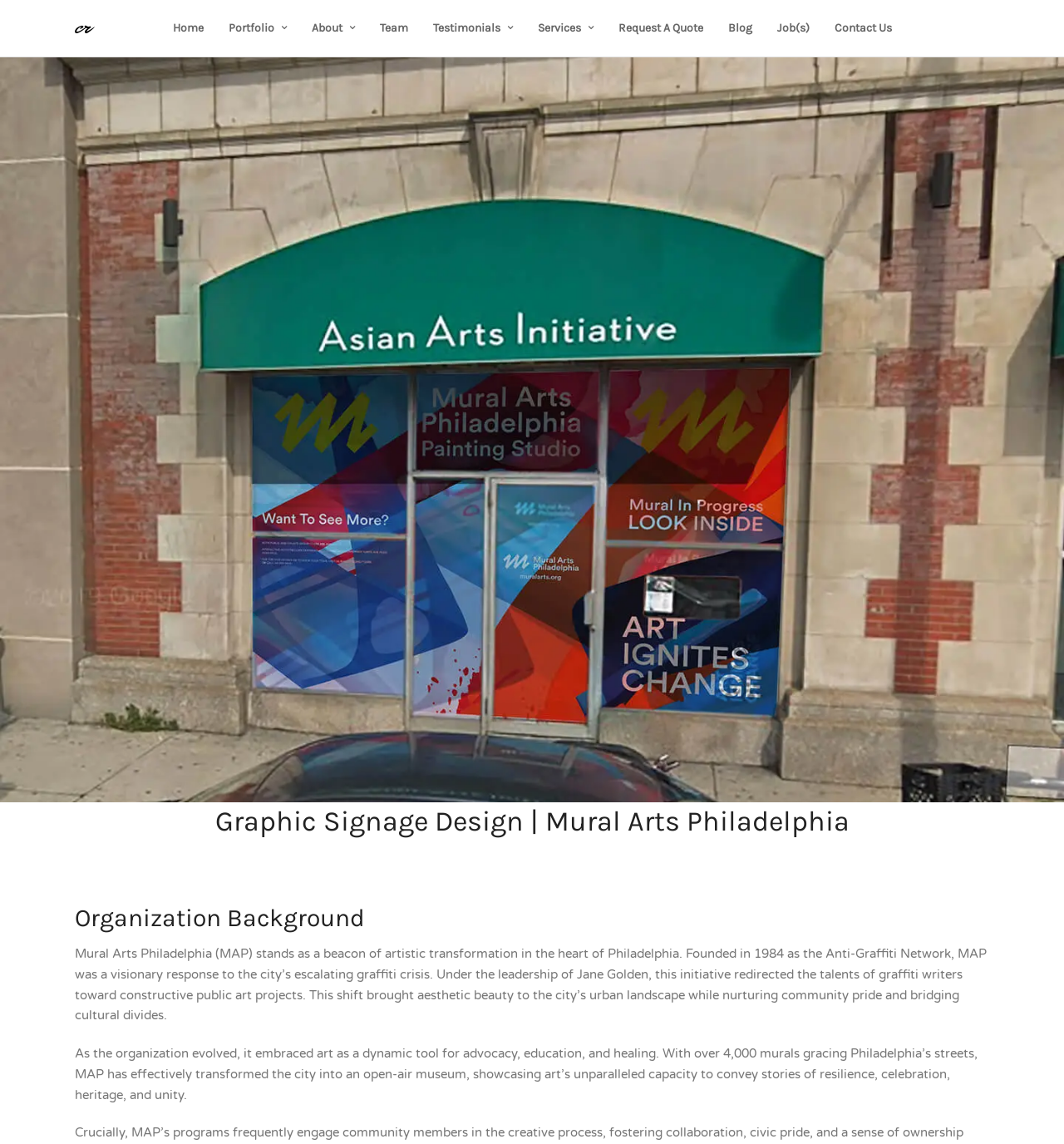Find the bounding box coordinates of the clickable element required to execute the following instruction: "Click the Home link". Provide the coordinates as four float numbers between 0 and 1, i.e., [left, top, right, bottom].

[0.152, 0.0, 0.201, 0.049]